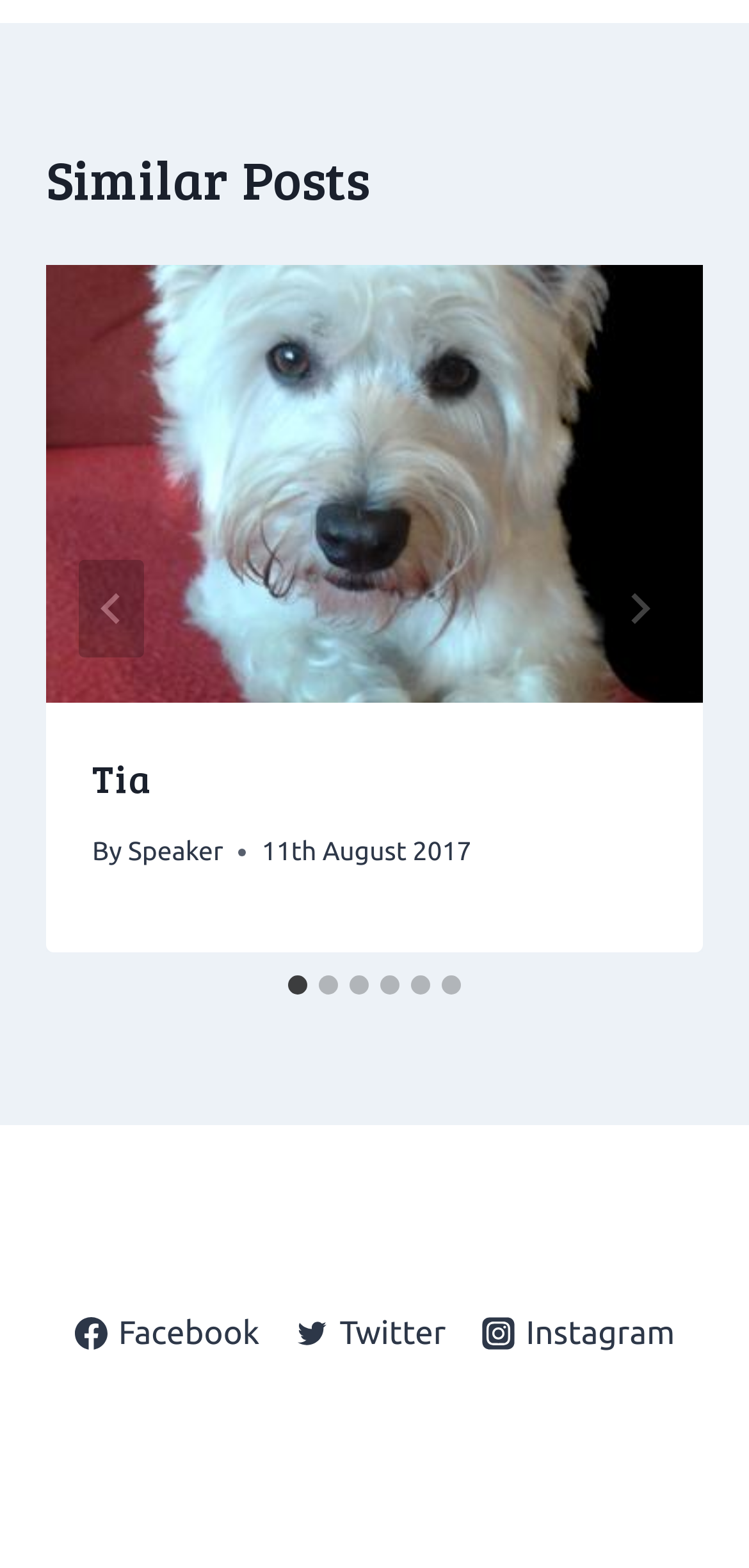How many slides are there in total?
Look at the image and provide a short answer using one word or a phrase.

6